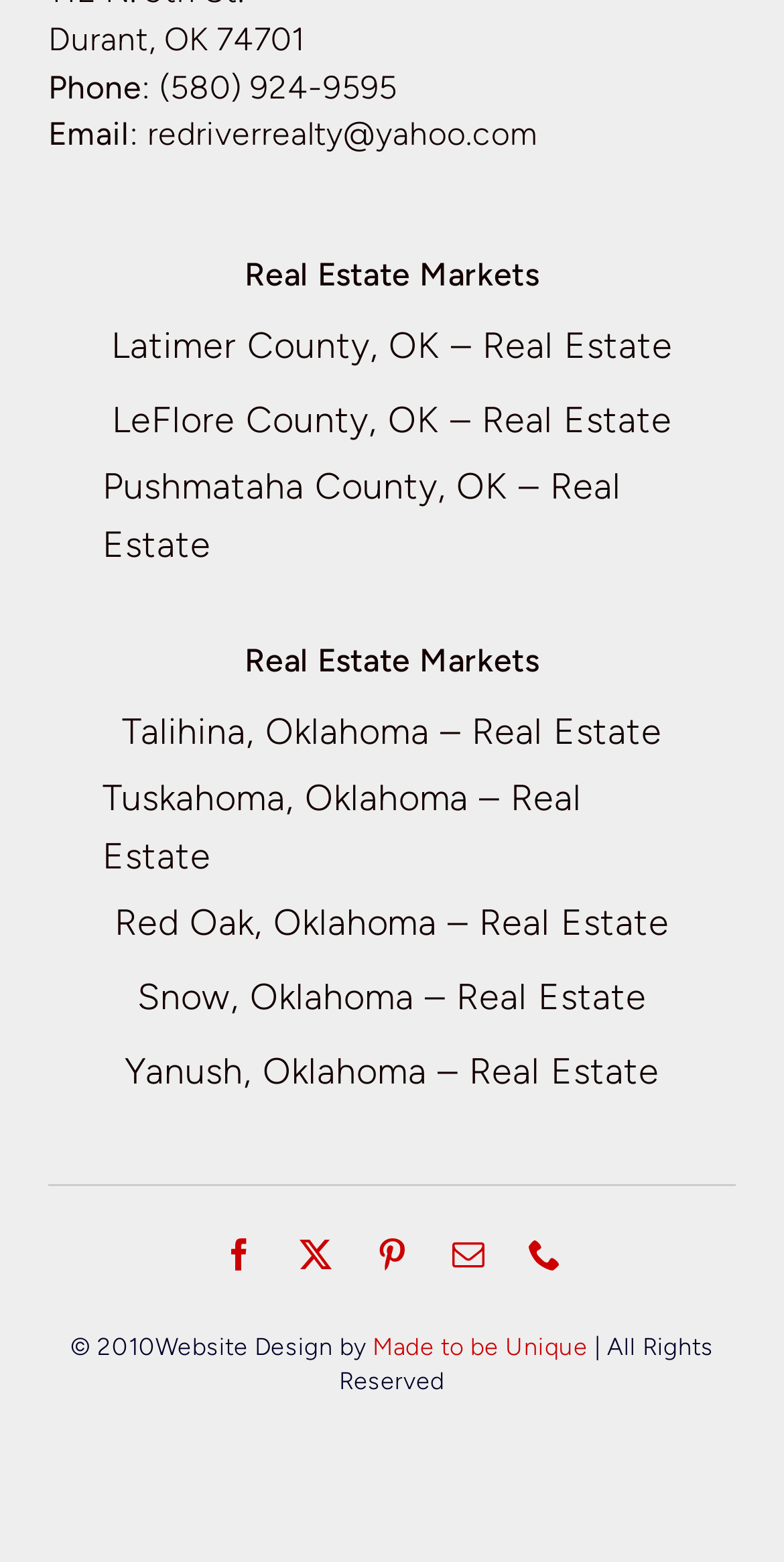Show the bounding box coordinates for the HTML element described as: "Made to be Unique".

[0.476, 0.853, 0.75, 0.871]